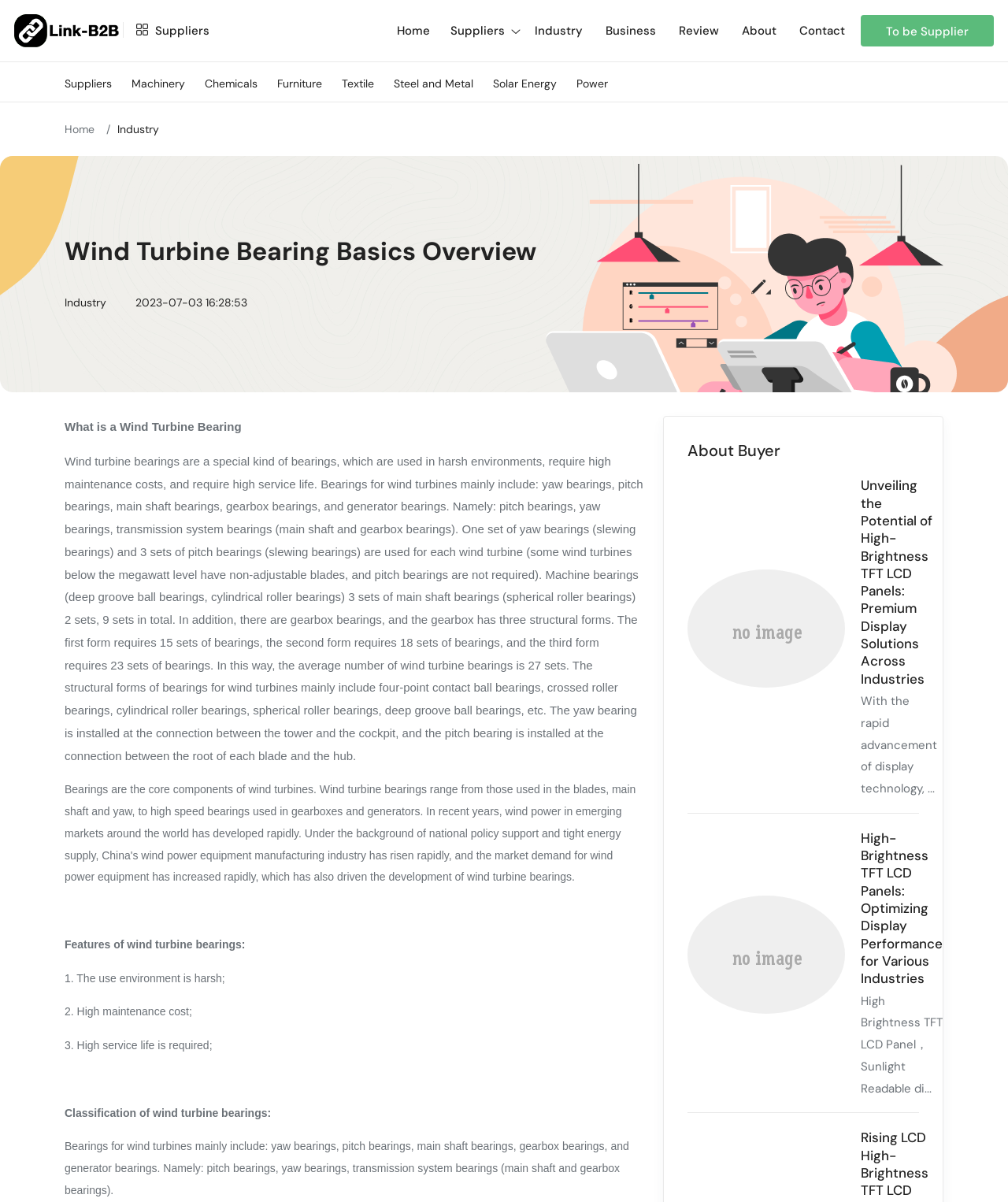What is a unique feature of wind turbine bearings?
Please provide a detailed answer to the question.

The webpage highlights that wind turbine bearings require a high service life, which means they need to operate reliably for a long period of time to ensure the wind turbine functions efficiently.